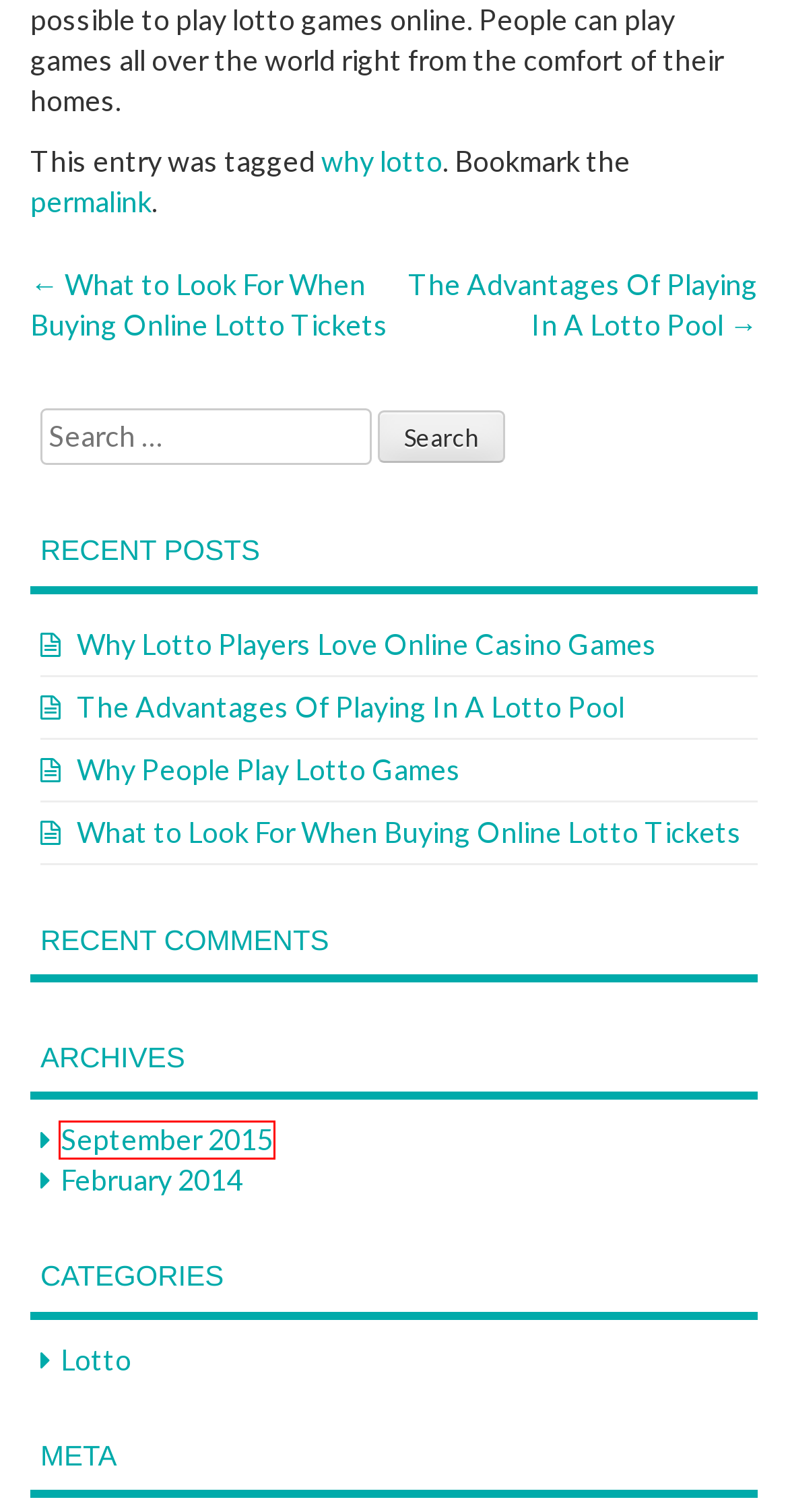Given a screenshot of a webpage with a red bounding box highlighting a UI element, choose the description that best corresponds to the new webpage after clicking the element within the red bounding box. Here are your options:
A. September 2015 - Digi Lotto
B. What to Look For When Buying Online Lotto Tickets - Digi Lotto
C. February 2014 - Digi Lotto
D. Lotto Archives - Digi Lotto
E. Log In ‹ Digi Lotto — WordPress
F. The Advantages Of Playing In A Lotto Pool | Digi Lotto
G. Why Lotto Players Love Online Casino Games - Digi Lotto
H. why lotto Archives - Digi Lotto

A